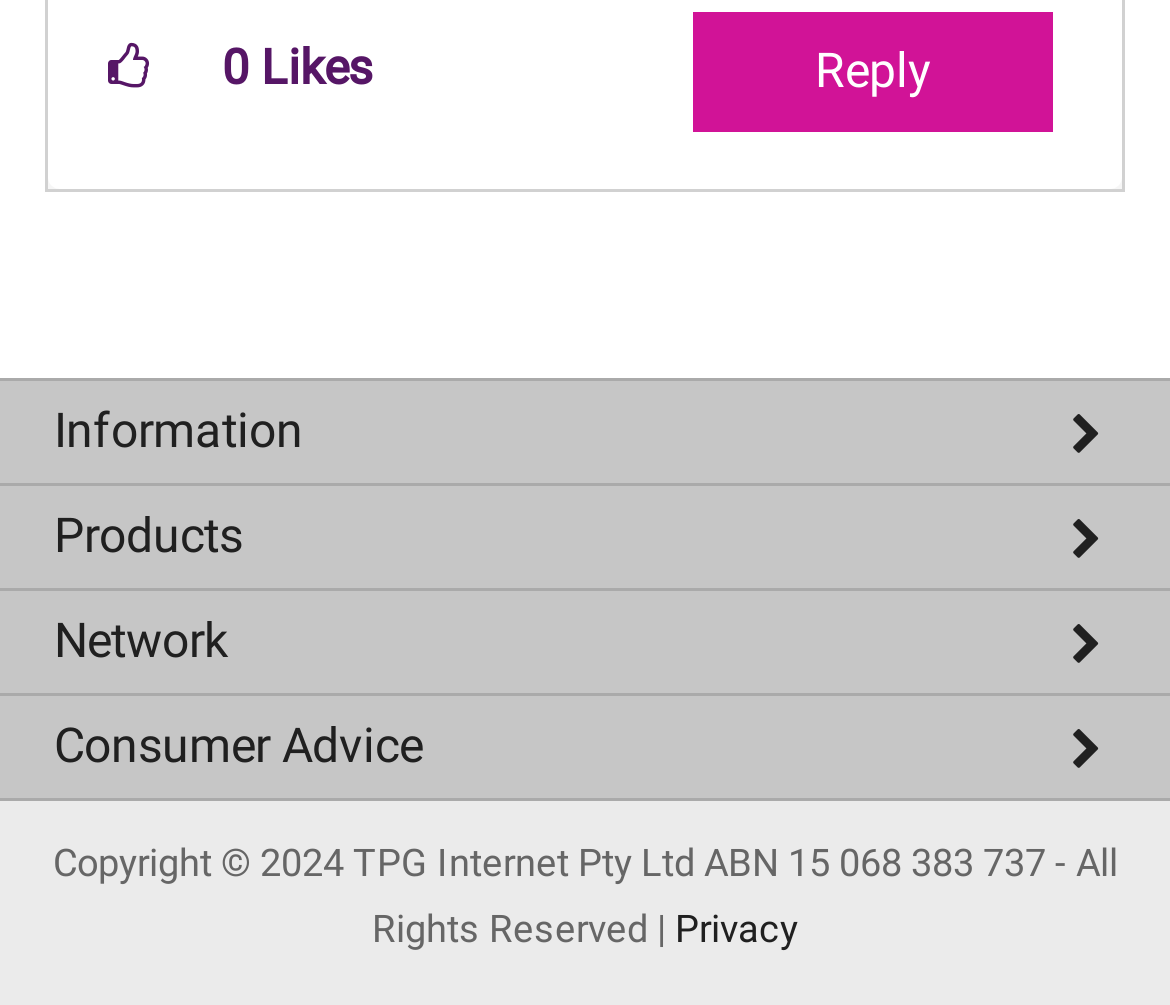Find the bounding box coordinates of the clickable area required to complete the following action: "Click to give kudos to this post".

[0.062, 0.011, 0.159, 0.123]